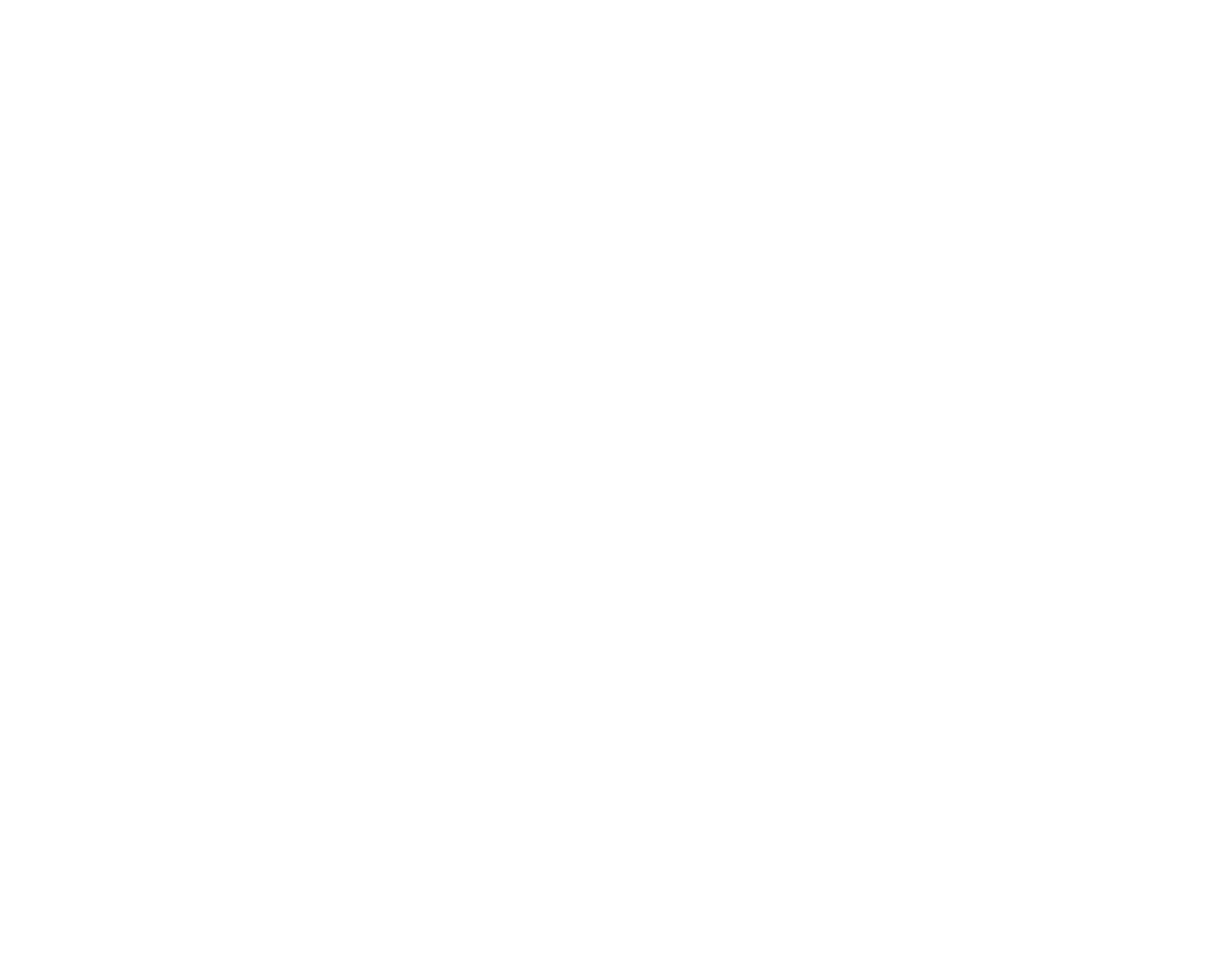Locate the bounding box coordinates of the element that needs to be clicked to carry out the instruction: "Contact 8 Mile Vodka". The coordinates should be given as four float numbers ranging from 0 to 1, i.e., [left, top, right, bottom].

[0.674, 0.792, 0.723, 0.806]